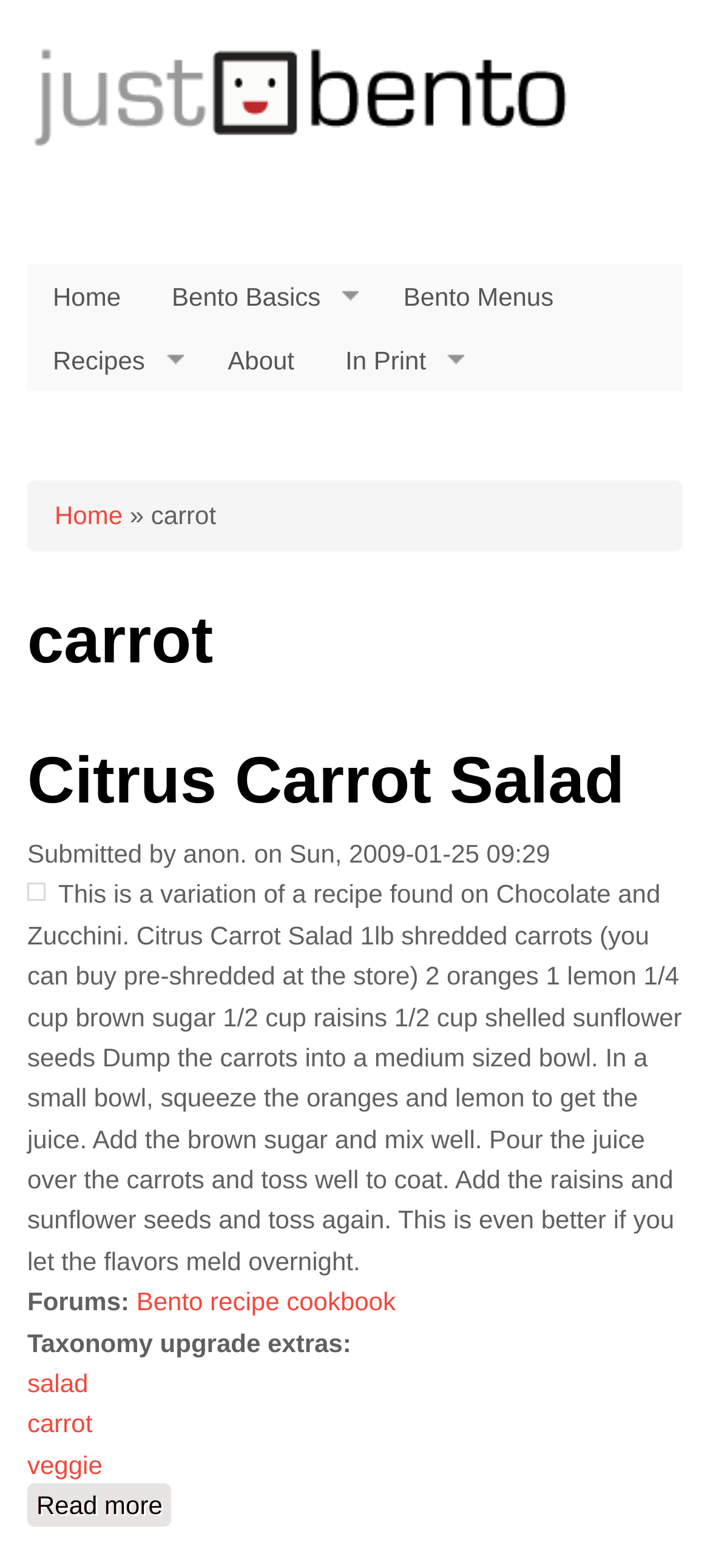Pinpoint the bounding box coordinates of the element to be clicked to execute the instruction: "visit forums".

[0.192, 0.821, 0.557, 0.839]